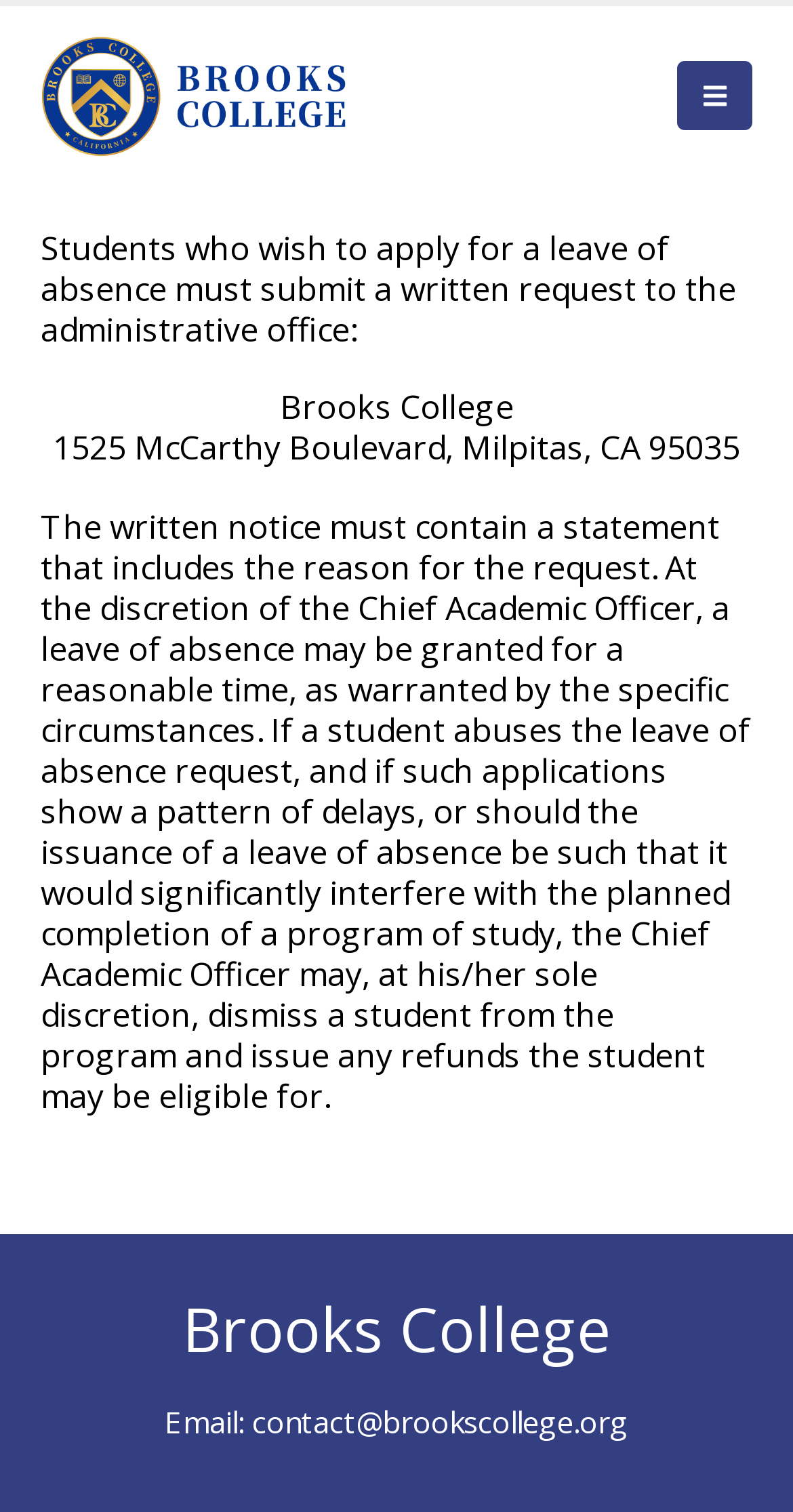Determine the bounding box of the UI component based on this description: "title="Brooks college -"". The bounding box coordinates should be four float values between 0 and 1, i.e., [left, top, right, bottom].

[0.051, 0.024, 0.436, 0.103]